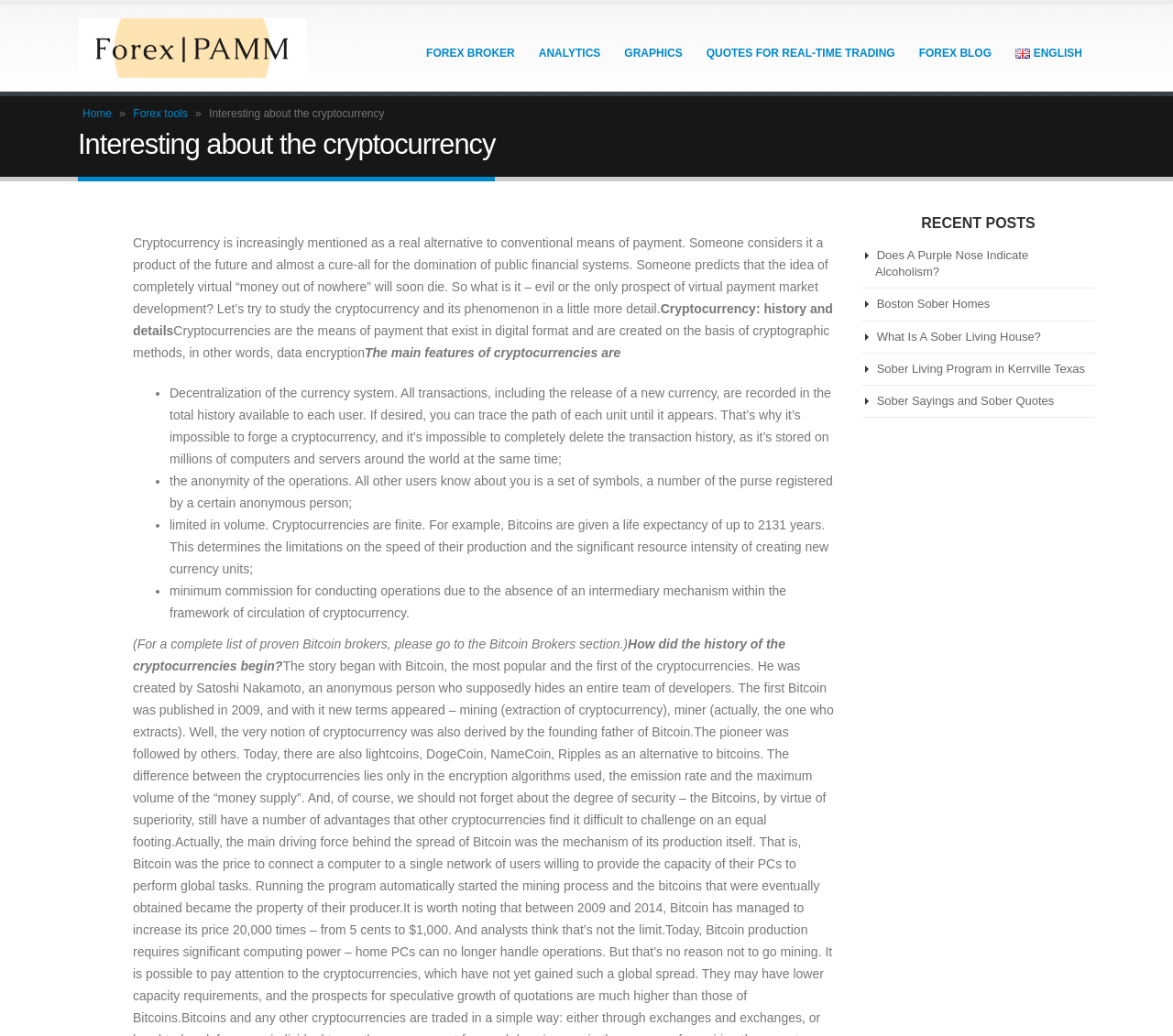Could you provide the bounding box coordinates for the portion of the screen to click to complete this instruction: "Check the 'RECENT POSTS' section"?

[0.734, 0.206, 0.934, 0.225]